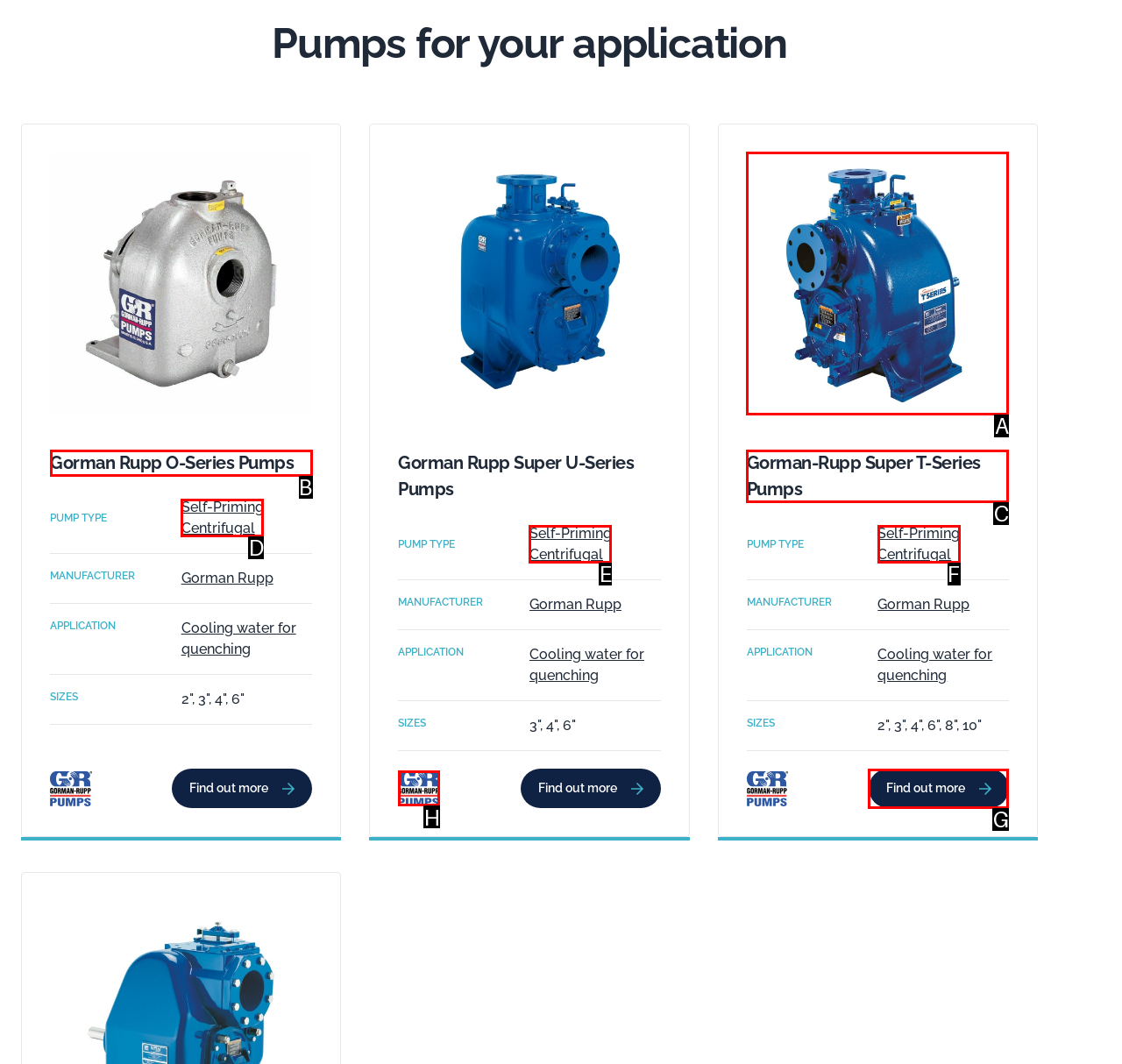Determine which HTML element best fits the description: Gorman-Rupp Super T-Series Pumps
Answer directly with the letter of the matching option from the available choices.

C